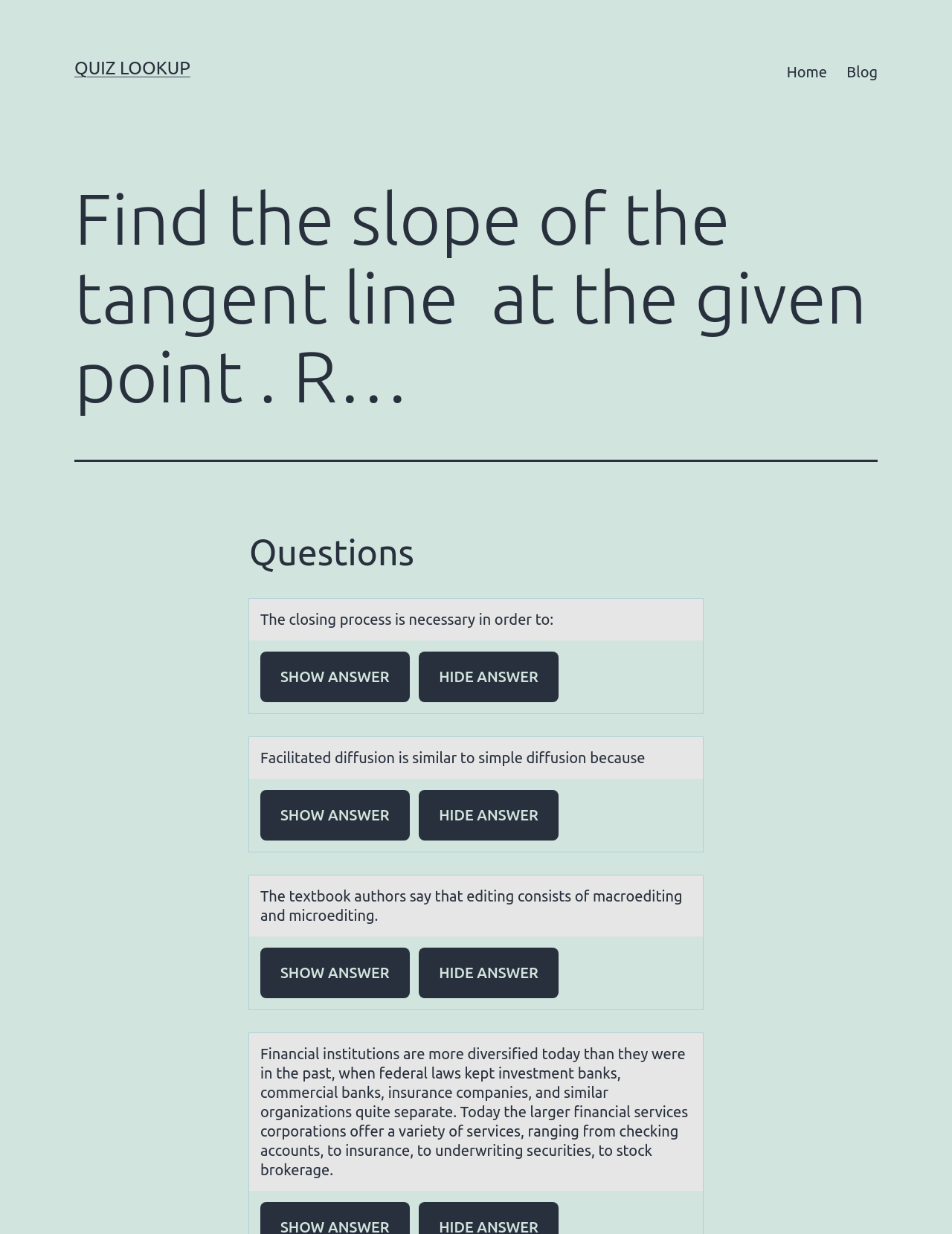How many questions are available on this page?
Identify the answer in the screenshot and reply with a single word or phrase.

5